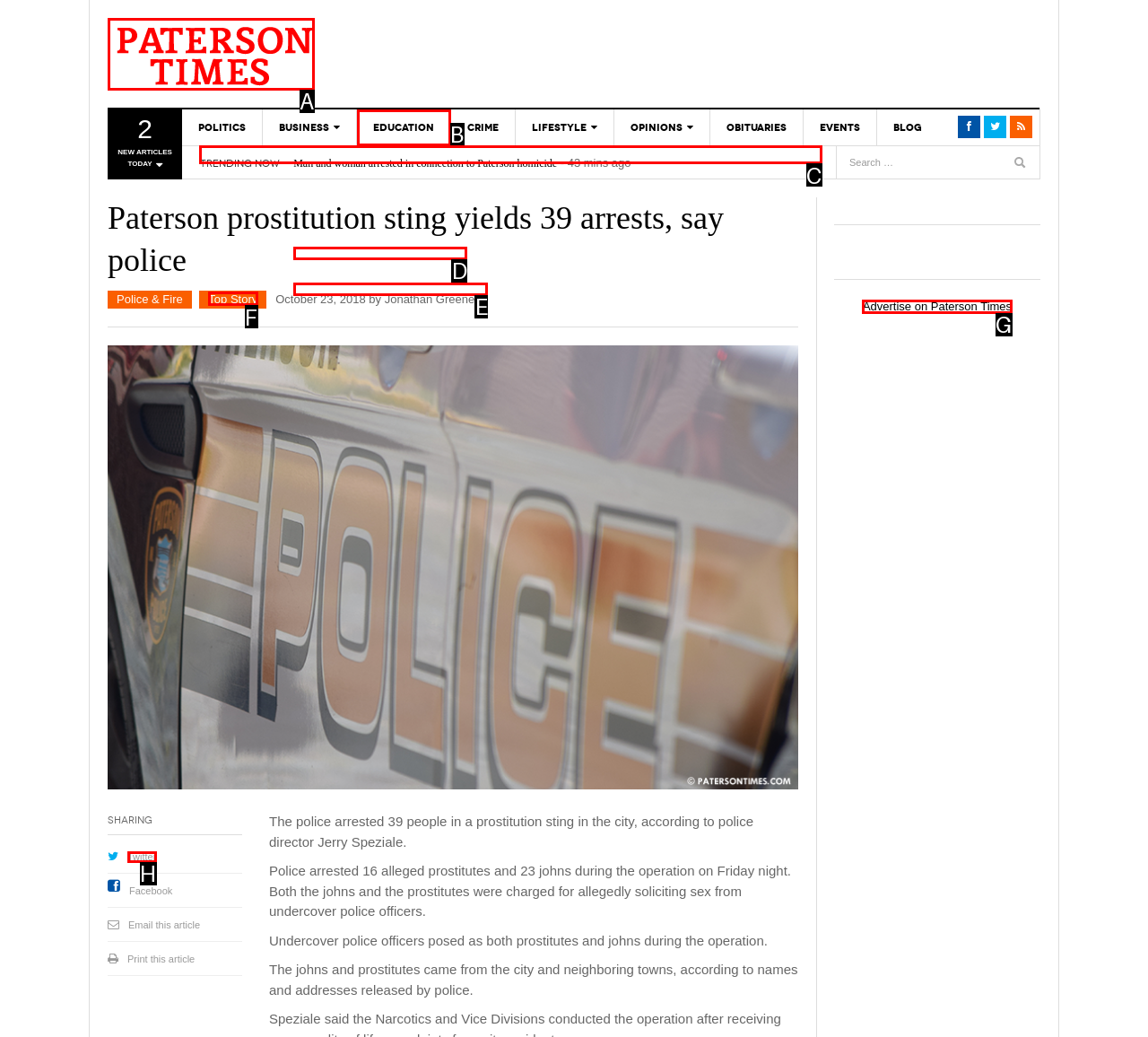For the task: View more trending news, specify the letter of the option that should be clicked. Answer with the letter only.

C